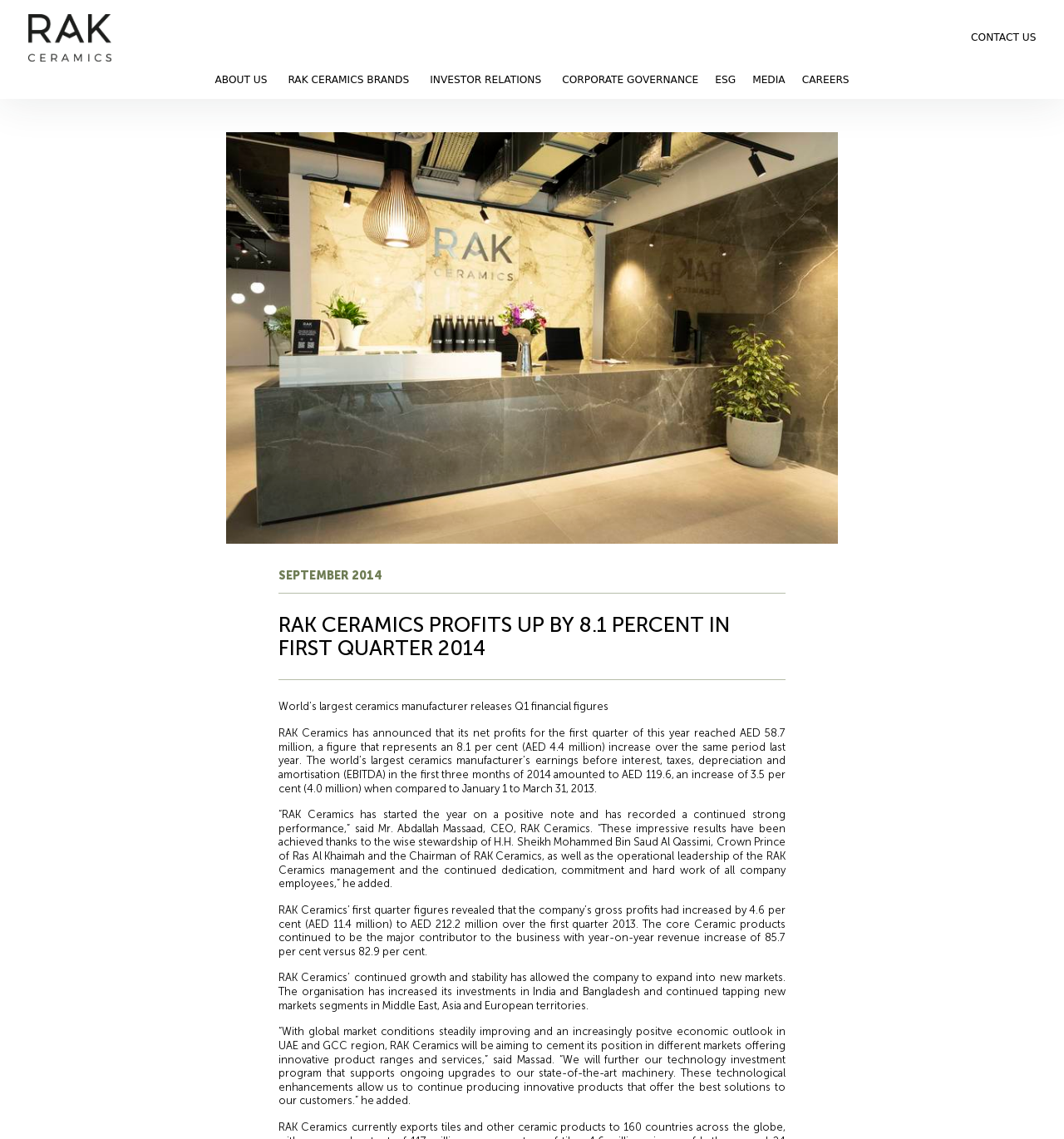Please identify the bounding box coordinates of the clickable region that I should interact with to perform the following instruction: "View CORPORATE GOVERNANCE". The coordinates should be expressed as four float numbers between 0 and 1, i.e., [left, top, right, bottom].

[0.52, 0.054, 0.664, 0.087]